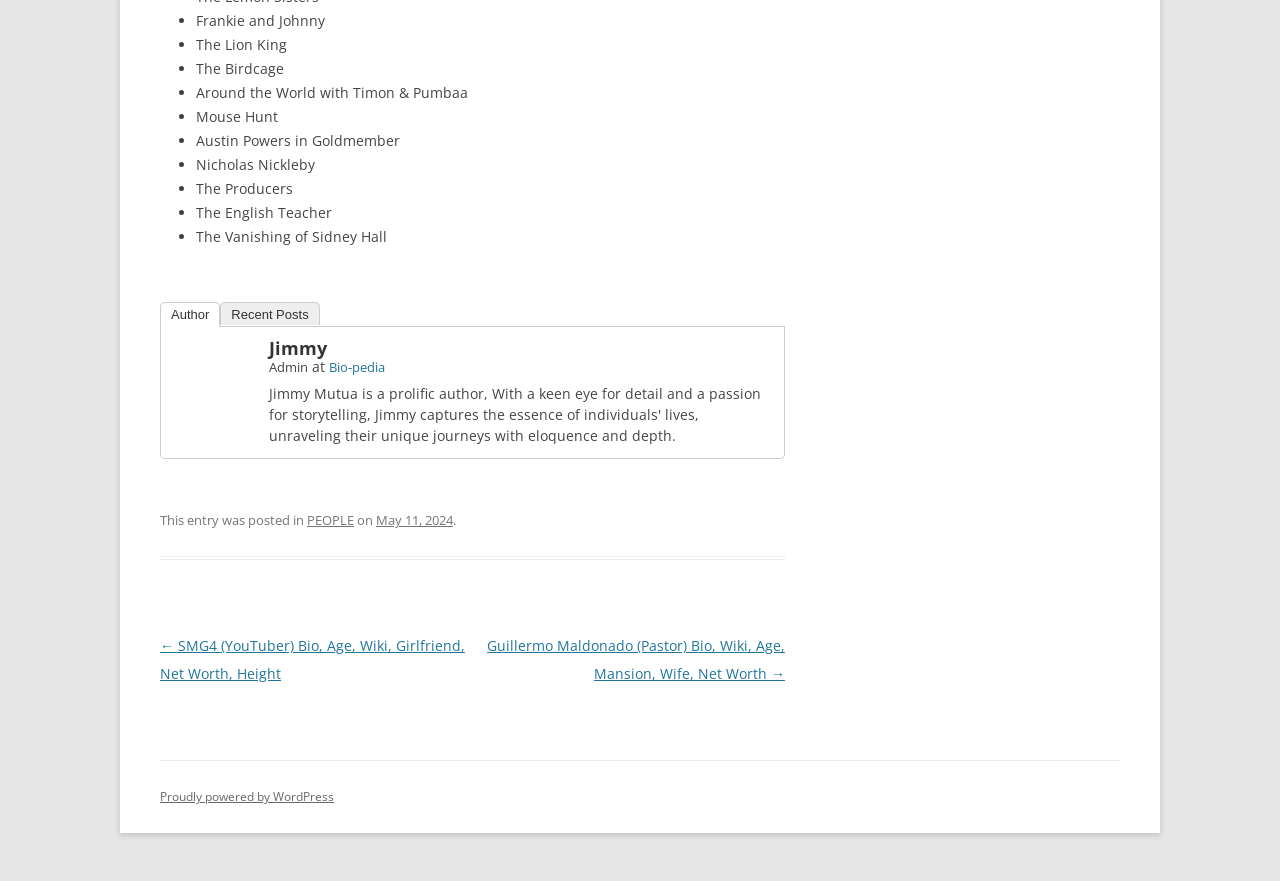Determine the bounding box coordinates of the target area to click to execute the following instruction: "Go to the 'Bio-pedia' page."

[0.257, 0.407, 0.301, 0.427]